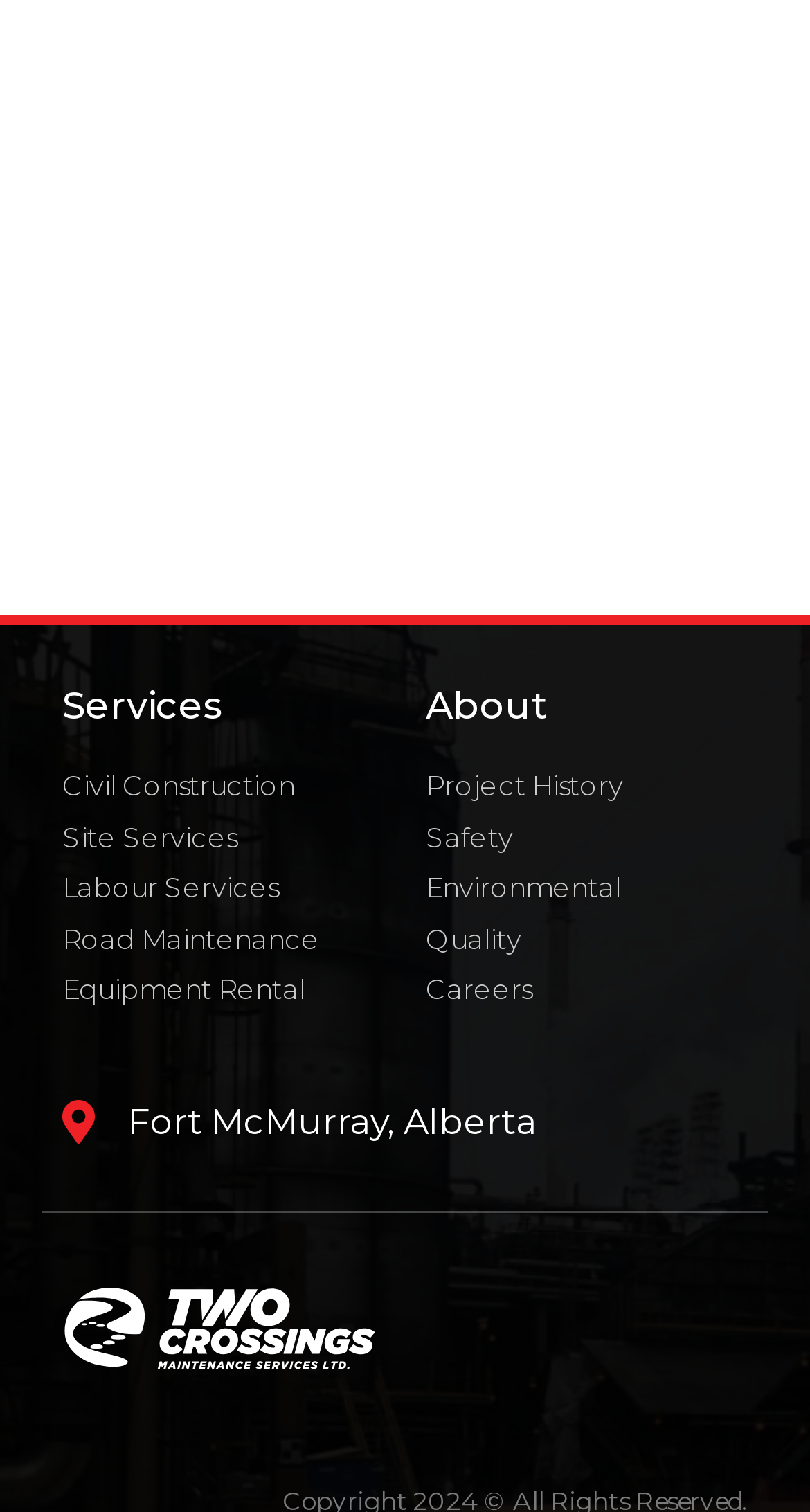Find the bounding box coordinates of the clickable area that will achieve the following instruction: "Click on Services".

[0.077, 0.452, 0.274, 0.482]